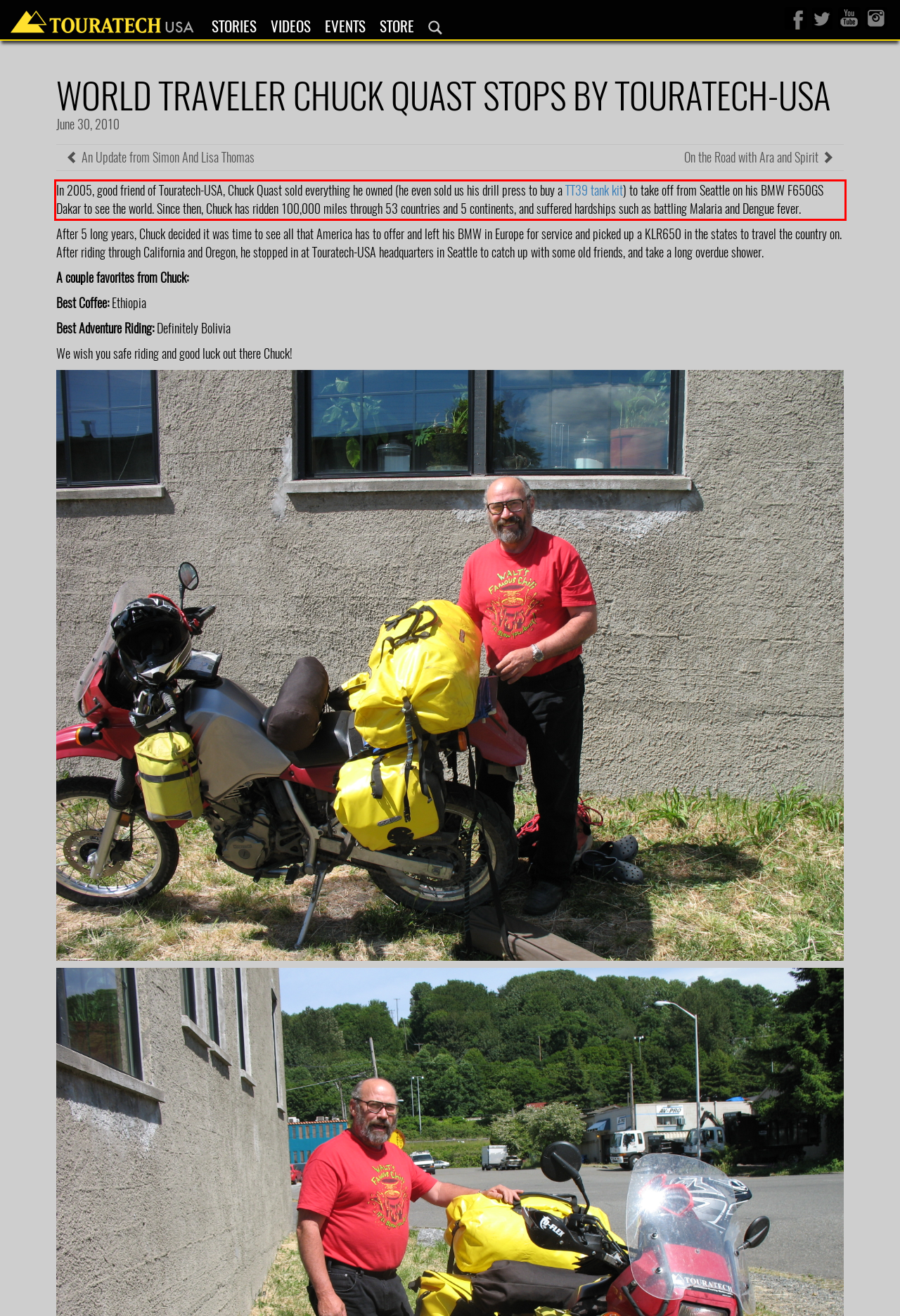You are given a screenshot showing a webpage with a red bounding box. Perform OCR to capture the text within the red bounding box.

In 2005, good friend of Touratech-USA, Chuck Quast sold everything he owned (he even sold us his drill press to buy a TT39 tank kit) to take off from Seattle on his BMW F650GS Dakar to see the world. Since then, Chuck has ridden 100,000 miles through 53 countries and 5 continents, and suffered hardships such as battling Malaria and Dengue fever.